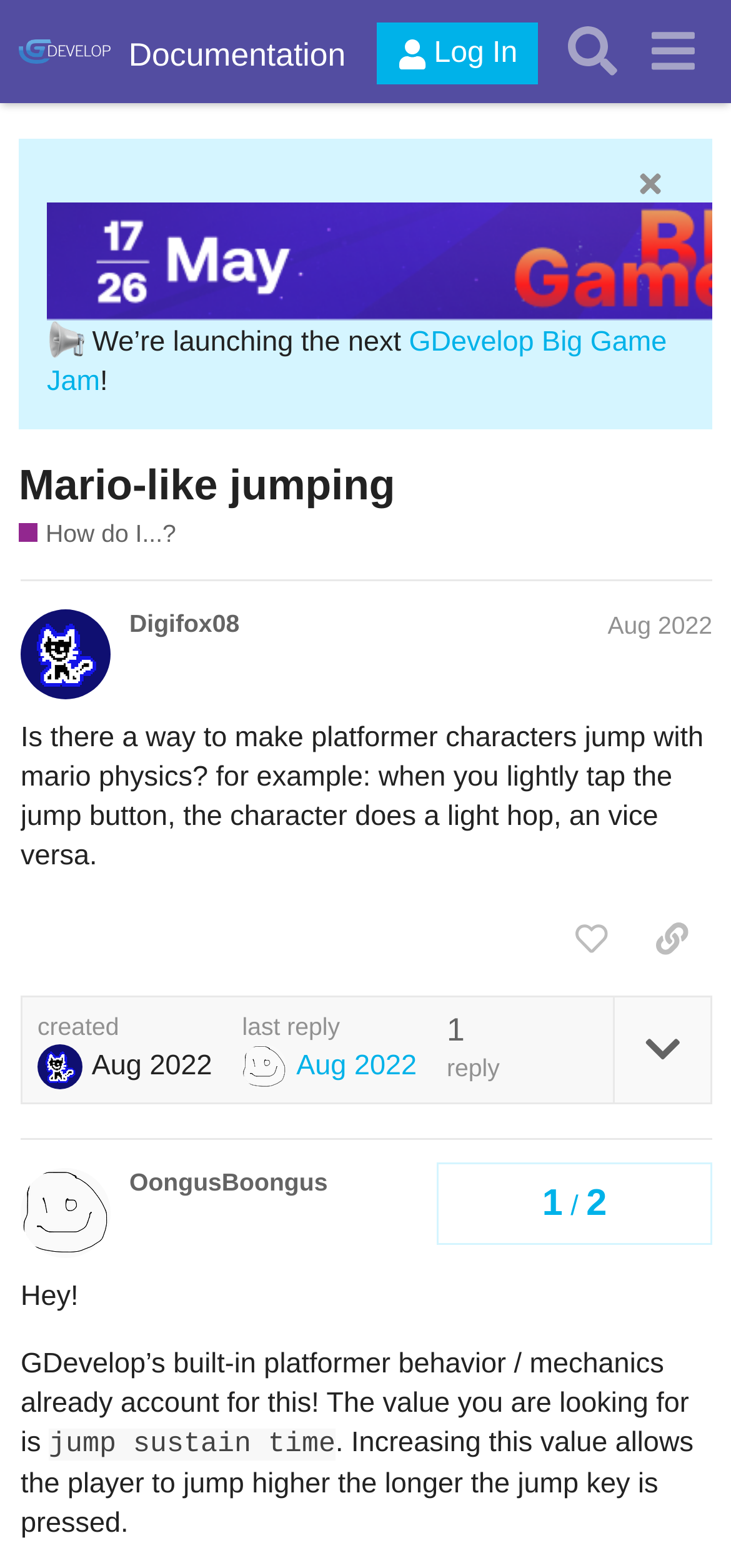What is the name of the forum?
Please give a detailed and elaborate answer to the question.

The name of the forum can be found in the top-left corner of the webpage, where it says 'GDevelop Forum' in a link format.